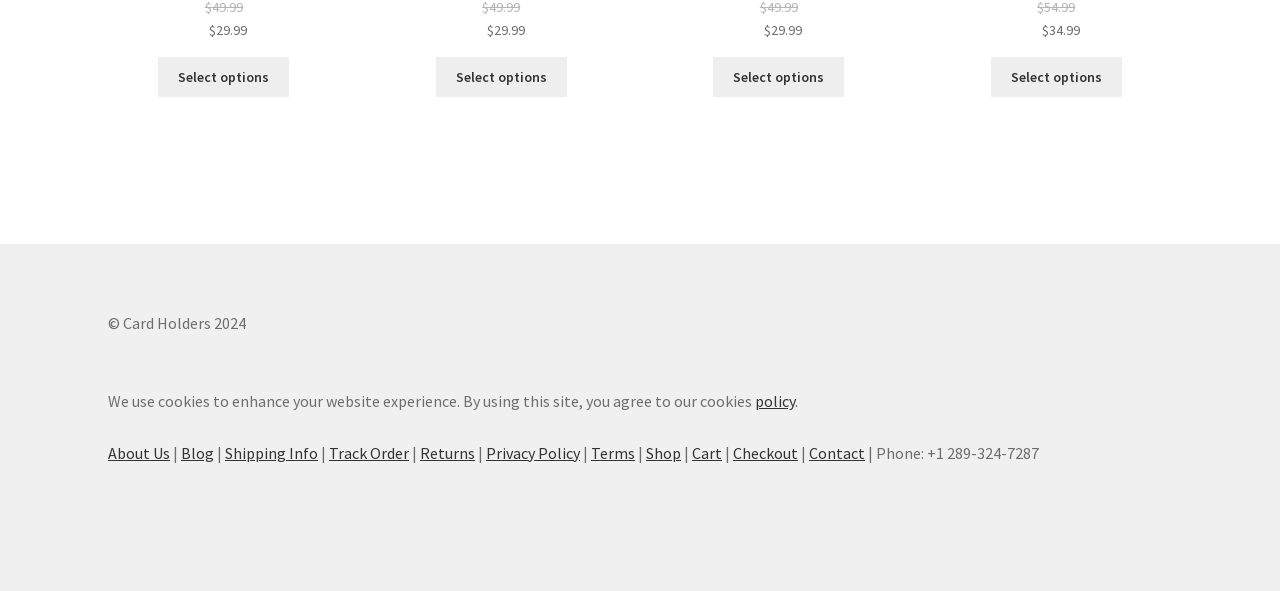Please provide the bounding box coordinates for the element that needs to be clicked to perform the following instruction: "Go to the home page". The coordinates should be given as four float numbers between 0 and 1, i.e., [left, top, right, bottom].

None